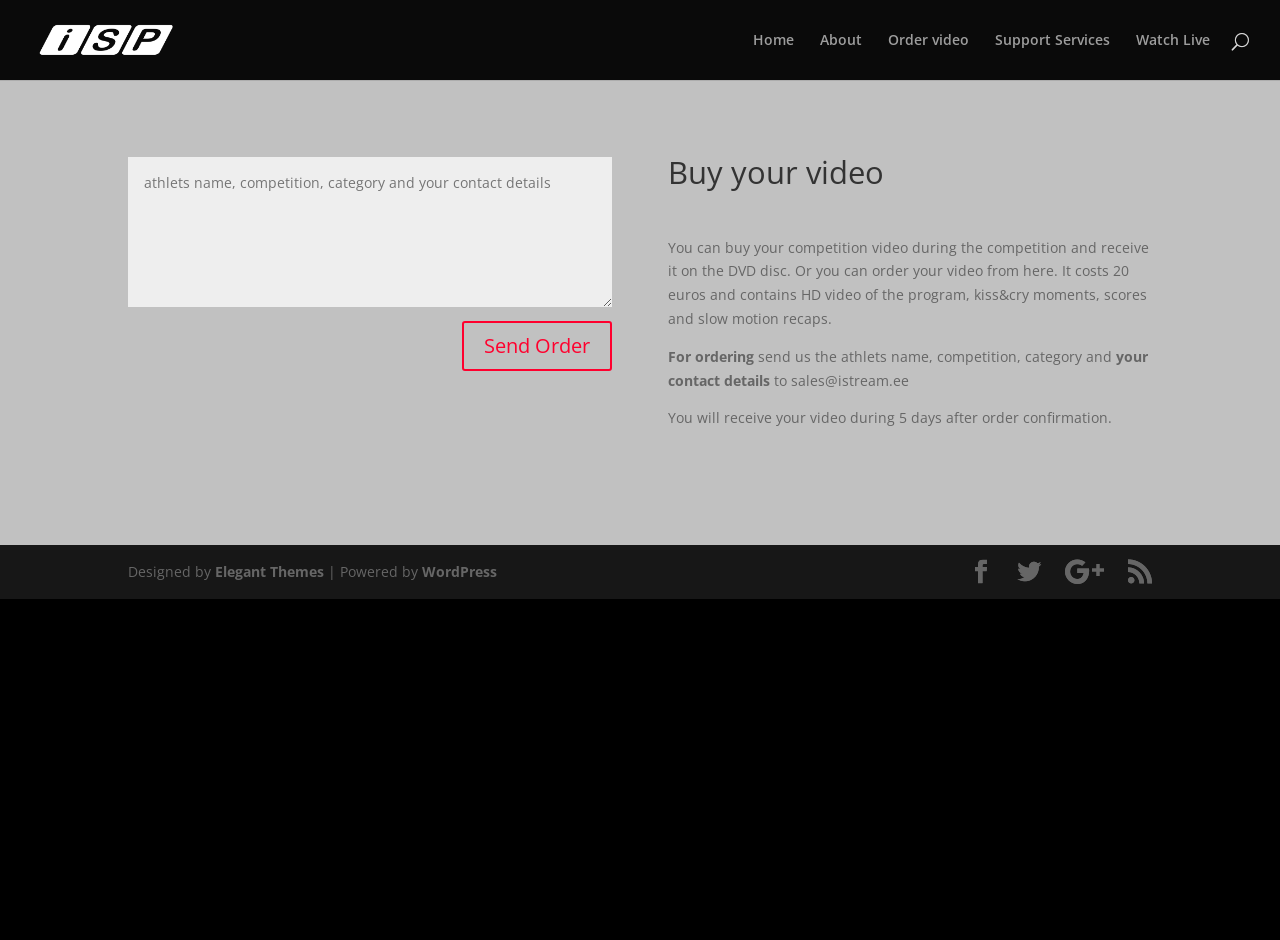Please find the bounding box coordinates of the element that must be clicked to perform the given instruction: "Click the 'Order video' link". The coordinates should be four float numbers from 0 to 1, i.e., [left, top, right, bottom].

[0.694, 0.035, 0.757, 0.085]